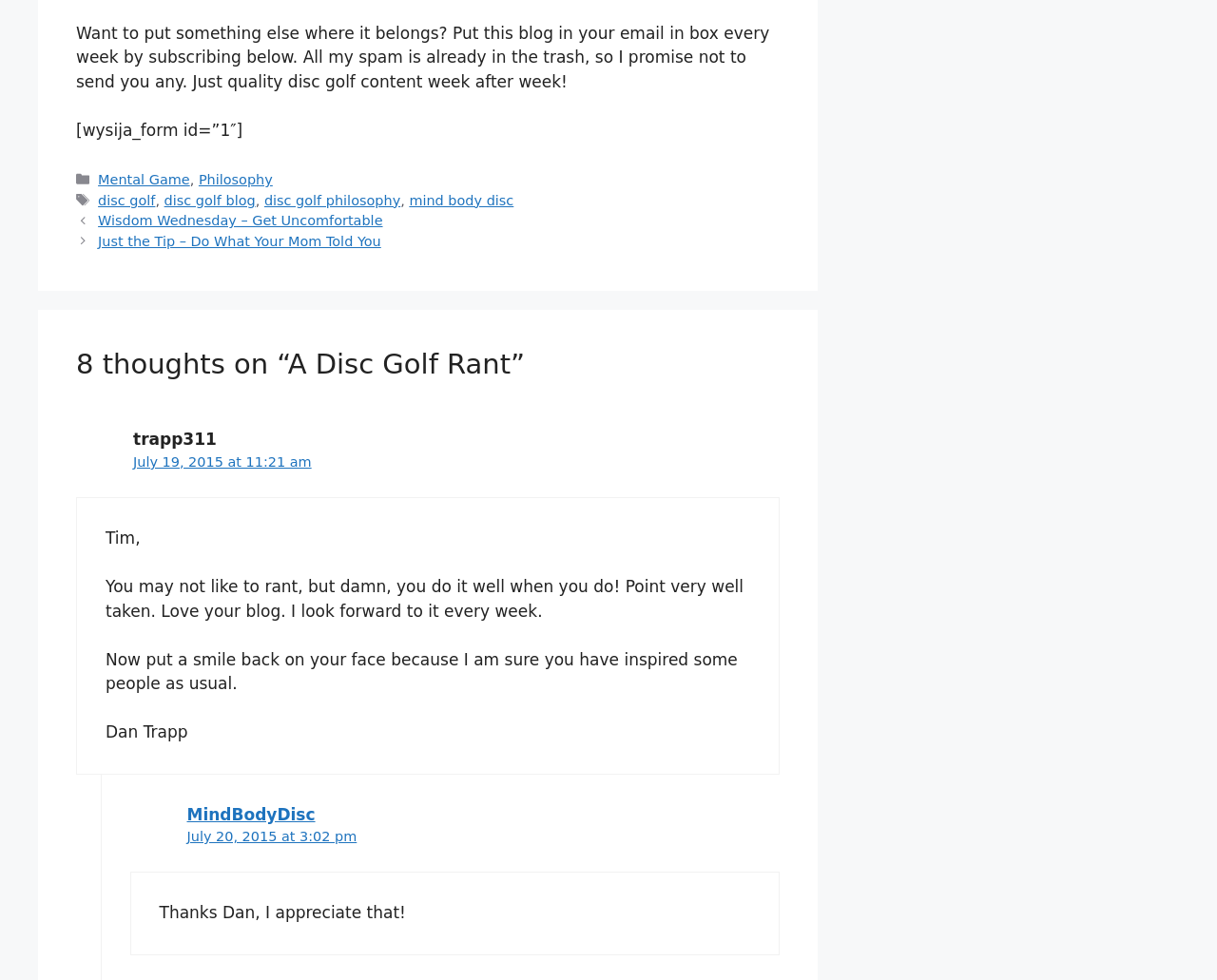Could you find the bounding box coordinates of the clickable area to complete this instruction: "Read the post 'Wisdom Wednesday – Get Uncomfortable'"?

[0.081, 0.218, 0.314, 0.233]